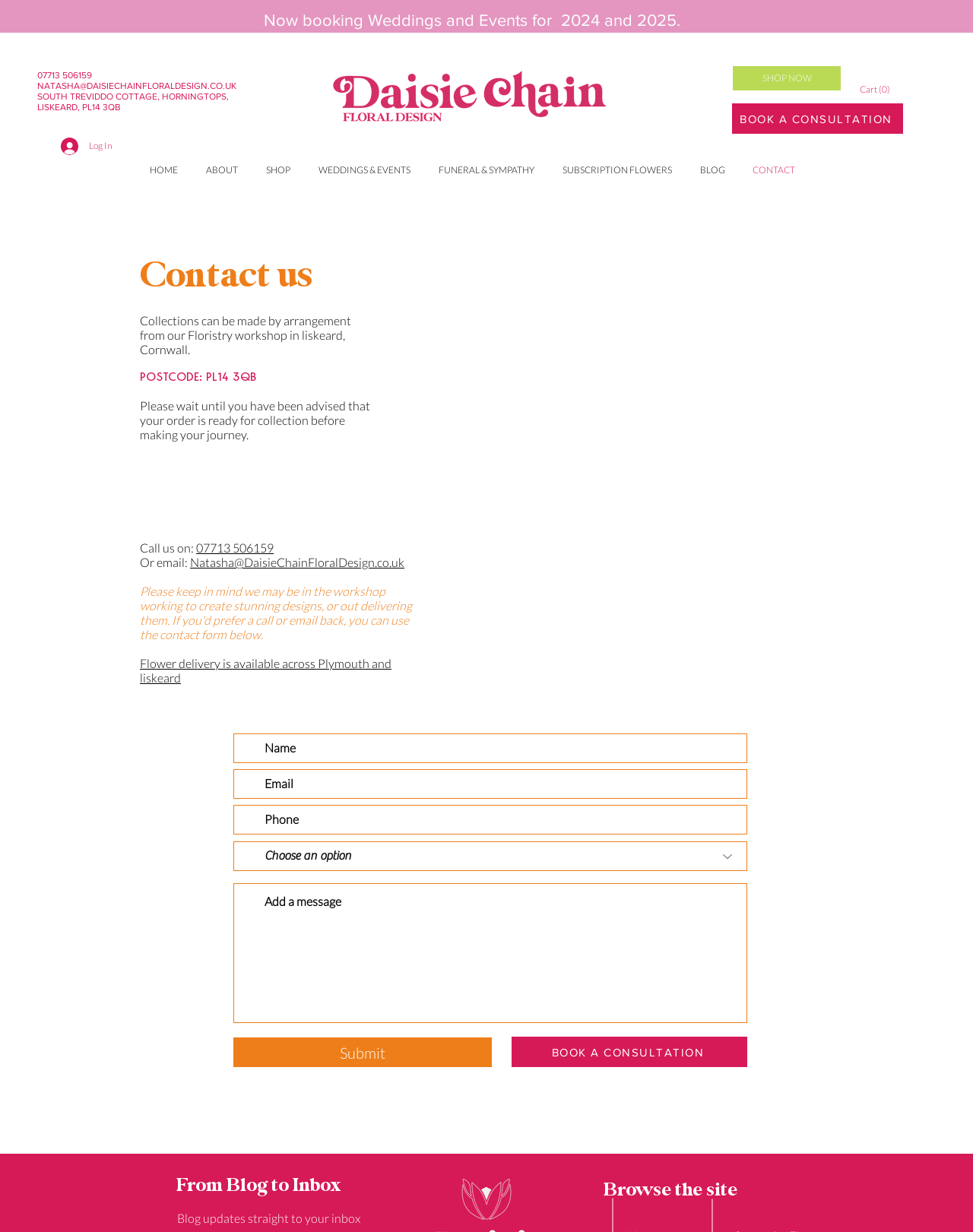Use the details in the image to answer the question thoroughly: 
What is the purpose of the 'BOOK A CONSULTATION' button?

I inferred the purpose of the button by looking at its text content 'BOOK A CONSULTATION' and its location on the page, which suggests that it is a call-to-action to book a consultation with the florist.